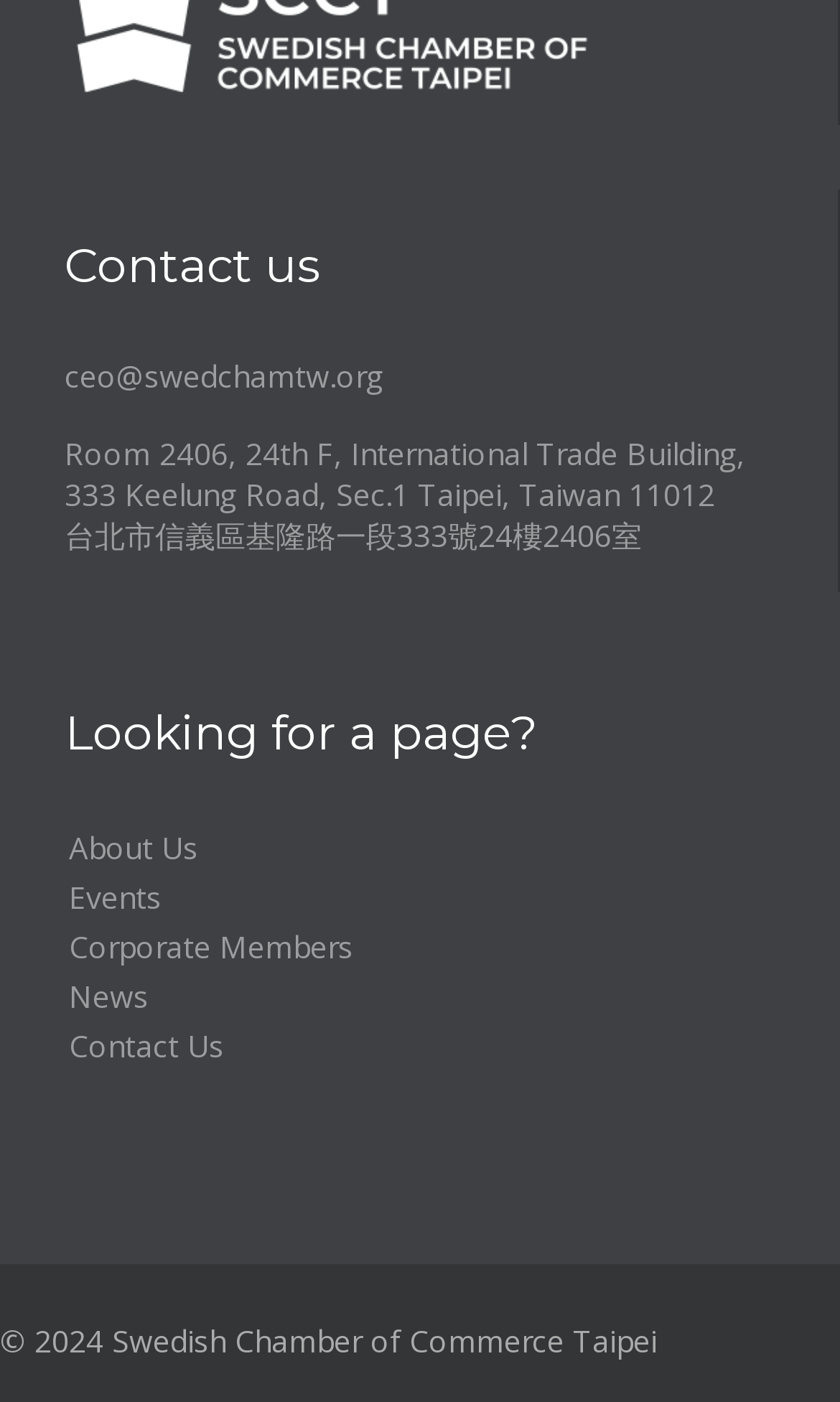Determine the bounding box coordinates (top-left x, top-left y, bottom-right x, bottom-right y) of the UI element described in the following text: News

[0.077, 0.693, 0.923, 0.728]